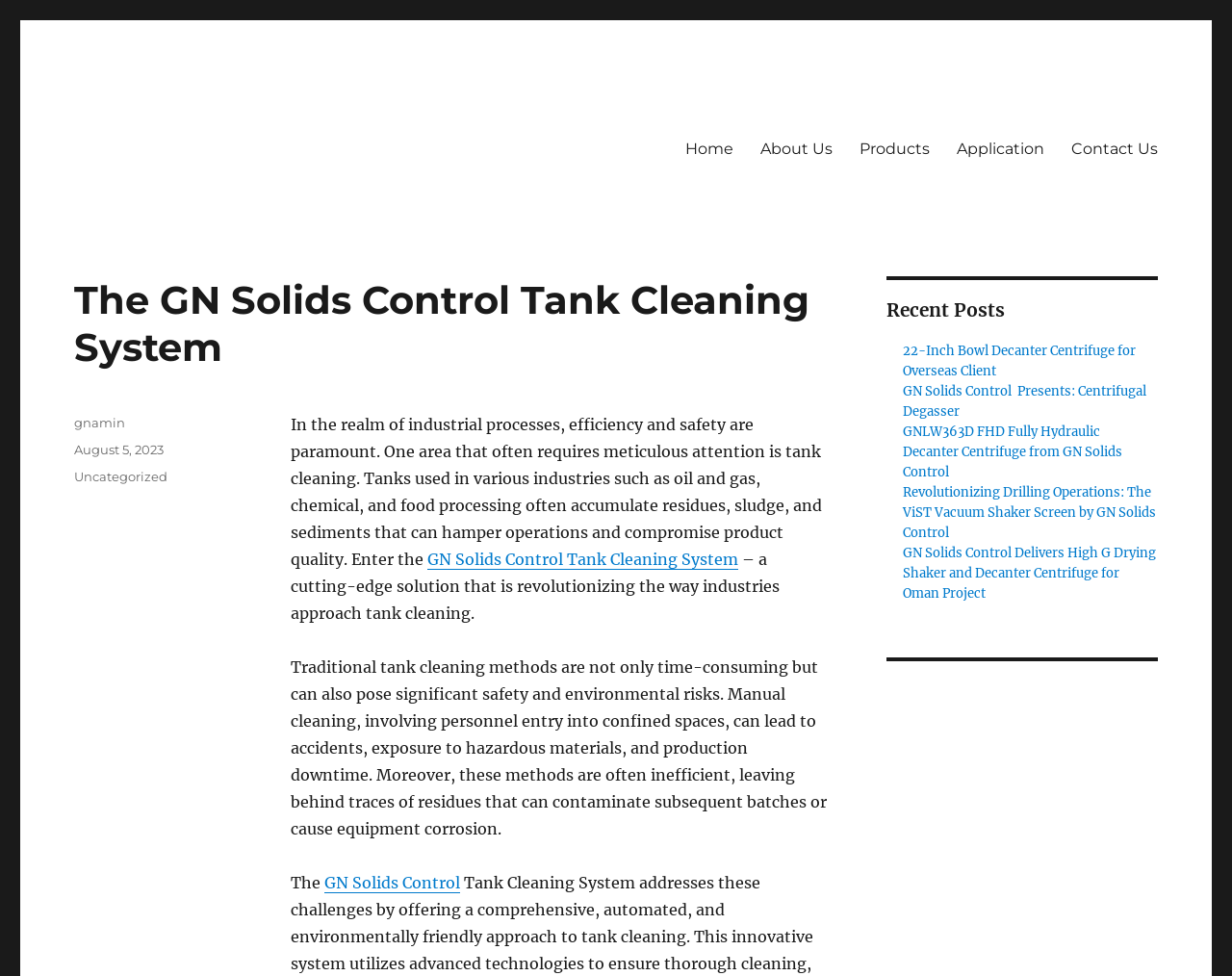Please answer the following question using a single word or phrase: What is the primary function of the GN Solids Control Tank Cleaning System?

Tank cleaning